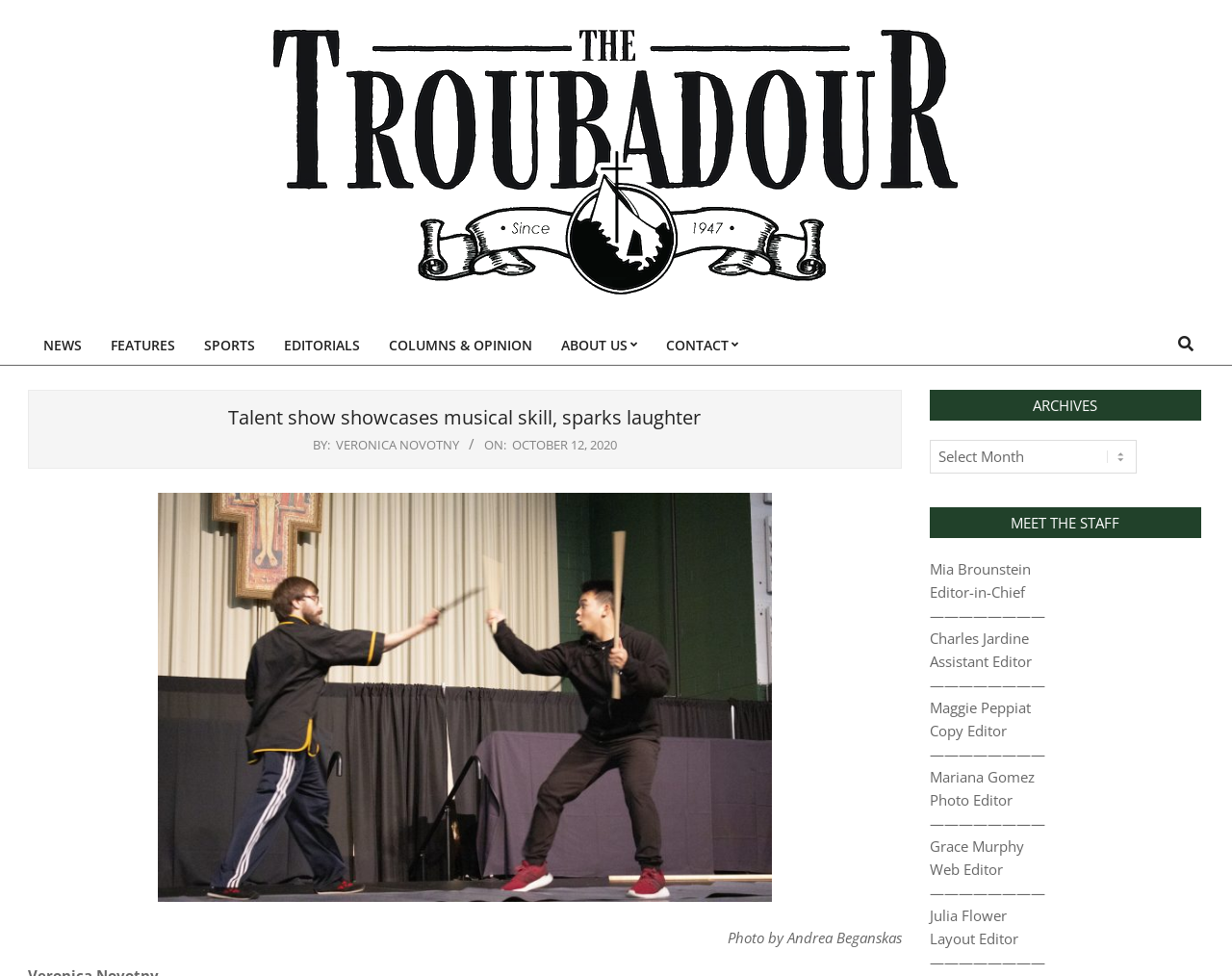What is the position of Mia Brounstein?
Refer to the screenshot and deliver a thorough answer to the question presented.

Mia Brounstein's position can be found in the 'MEET THE STAFF' section, where it is listed as 'Editor-in-Chief'.